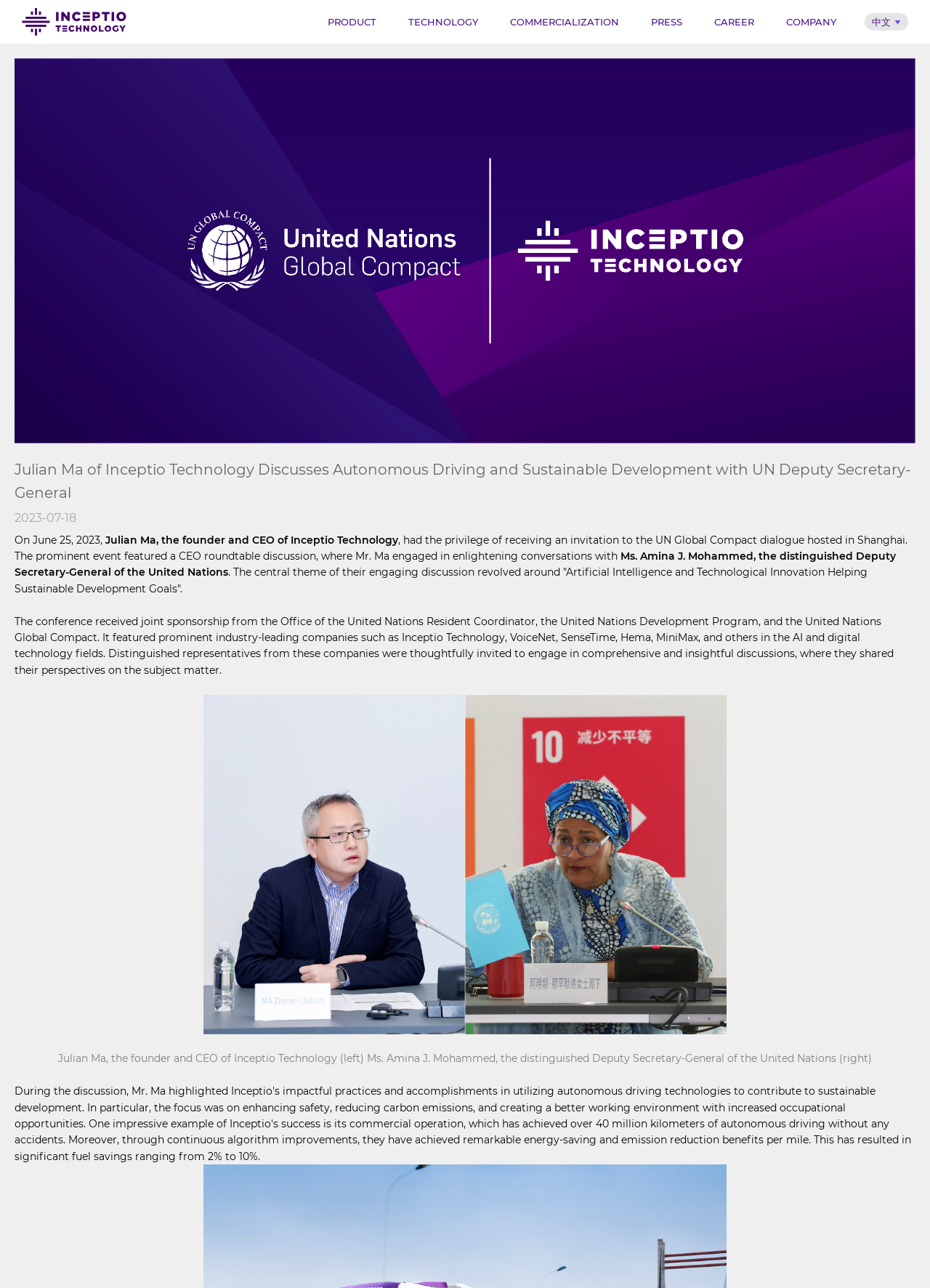What is the name of the company that sponsored the conference along with the Office of the United Nations Resident Coordinator and the United Nations Development Program?
Look at the image and answer with only one word or phrase.

United Nations Global Compact